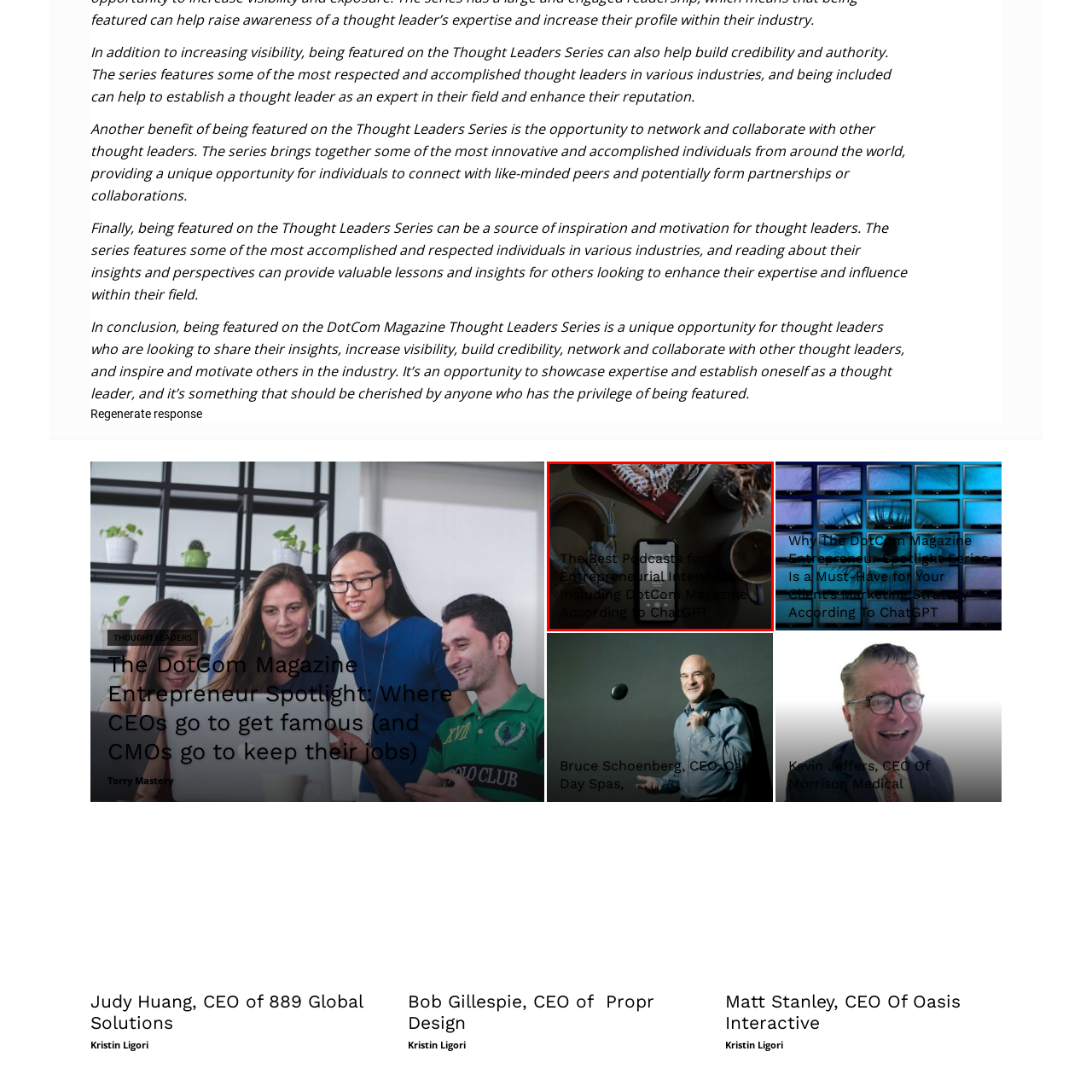What is the purpose of this workspace?
Study the image highlighted with a red bounding box and respond to the question with a detailed answer.

The image depicts a productive moment for individuals seeking inspiration and insights from various successful entrepreneurs, as indicated by the presence of a podcast interface, headphones, and an open book.